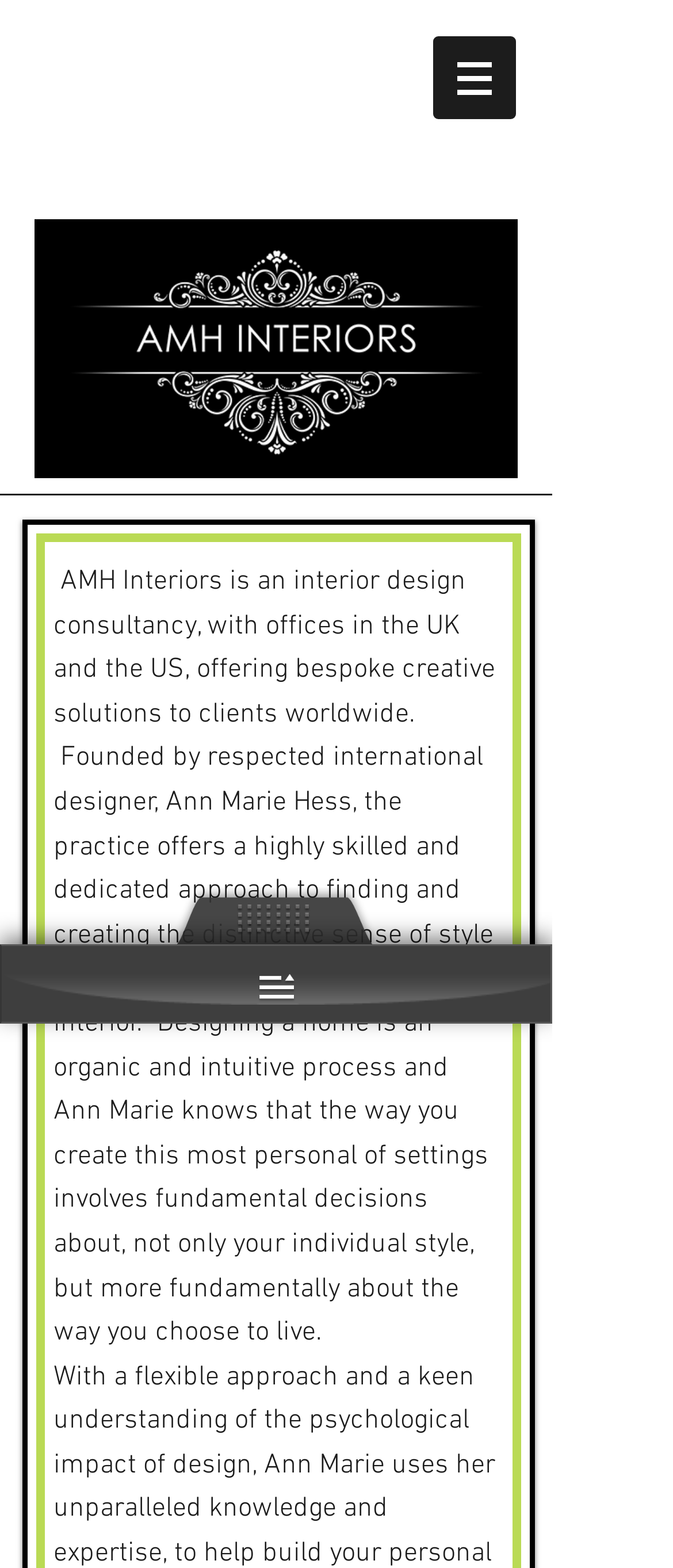Give a detailed overview of the webpage's appearance and contents.

The webpage is about AMH Interiors, an interior design consultancy founded by Ann Marie Hess. At the top, there is a navigation menu labeled "Site" with a button that has a popup menu. To the left of the navigation menu, there is a large image with a link to "Screen Shot 2022-01-31 at 6.24.49 PM.png". 

Below the navigation menu, there is a copyright notice "© 2015 AMH Interiors" followed by a brief description of the company. The description explains that AMH Interiors is an interior design consultancy with offices in the UK and the US, offering bespoke creative solutions to clients worldwide. It also mentions that the practice is founded by Ann Marie Hess, a respected international designer, and provides a highly skilled and dedicated approach to finding and creating a unique sense of style for every client's interior. 

The description continues to explain that designing a home is an organic and intuitive process, involving fundamental decisions about individual style and the way one chooses to live.